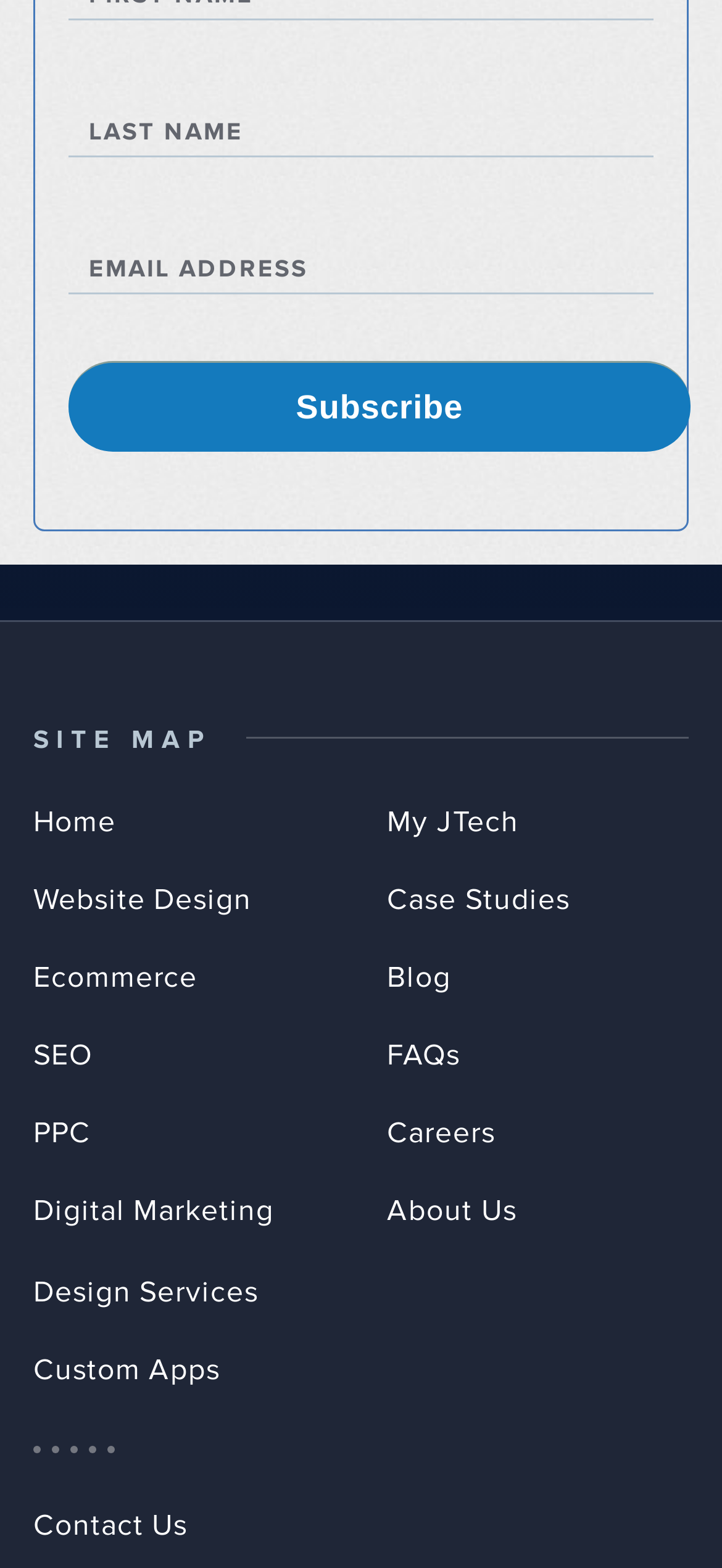Using the details from the image, please elaborate on the following question: What is the position of the 'Submit Form' button?

I determined the position of the 'Submit Form' button by comparing its bounding box coordinates with those of other elements. Its y1 coordinate is 0.342, which is higher than the y1 coordinates of the links in the 'SITE MAP' section, indicating that it is located below the text boxes.